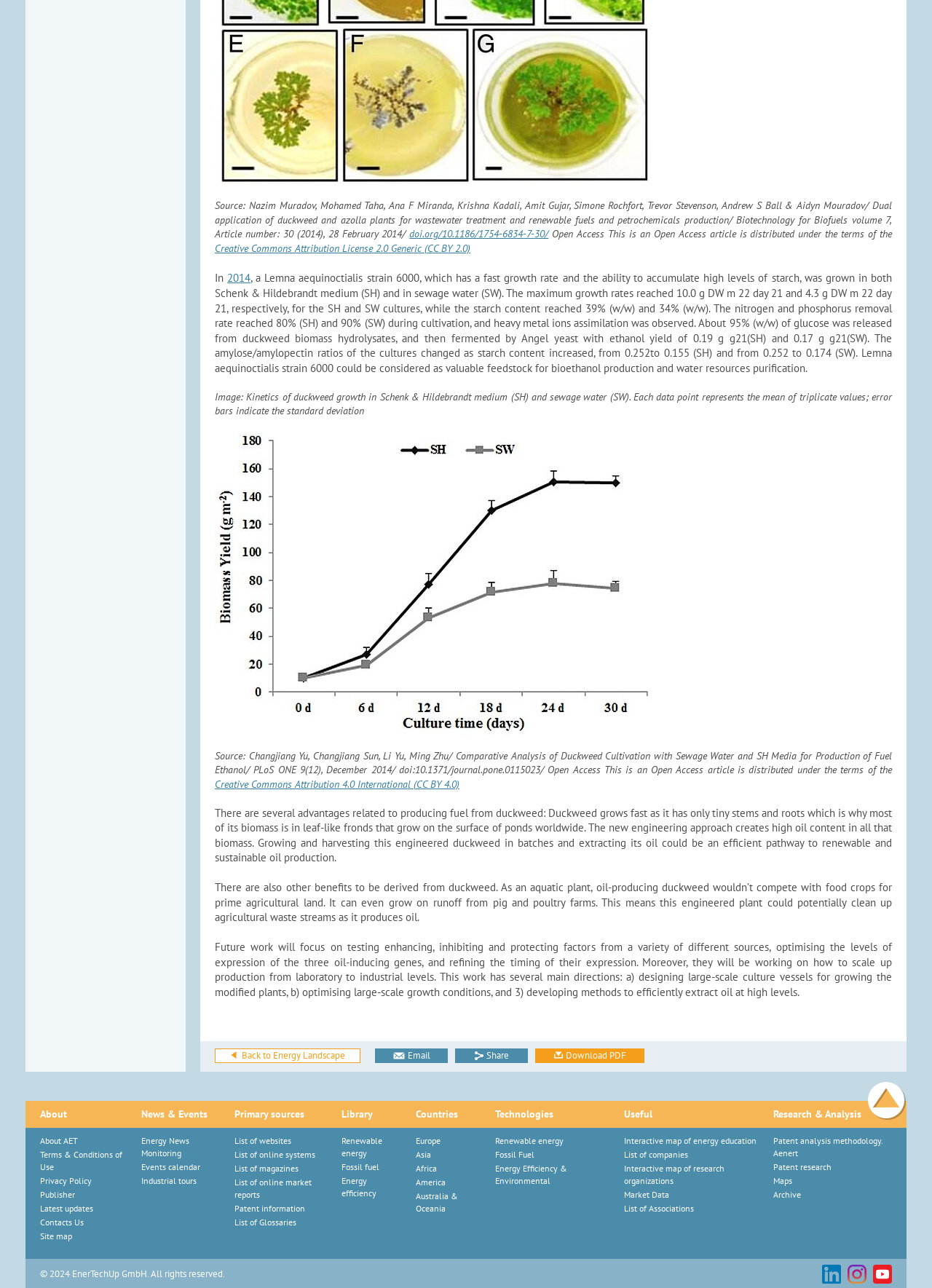Provide a brief response to the question using a single word or phrase: 
What is the growth rate of duckweed in Schenk & Hildebrandt medium?

10.0 g DW m-2 day-1